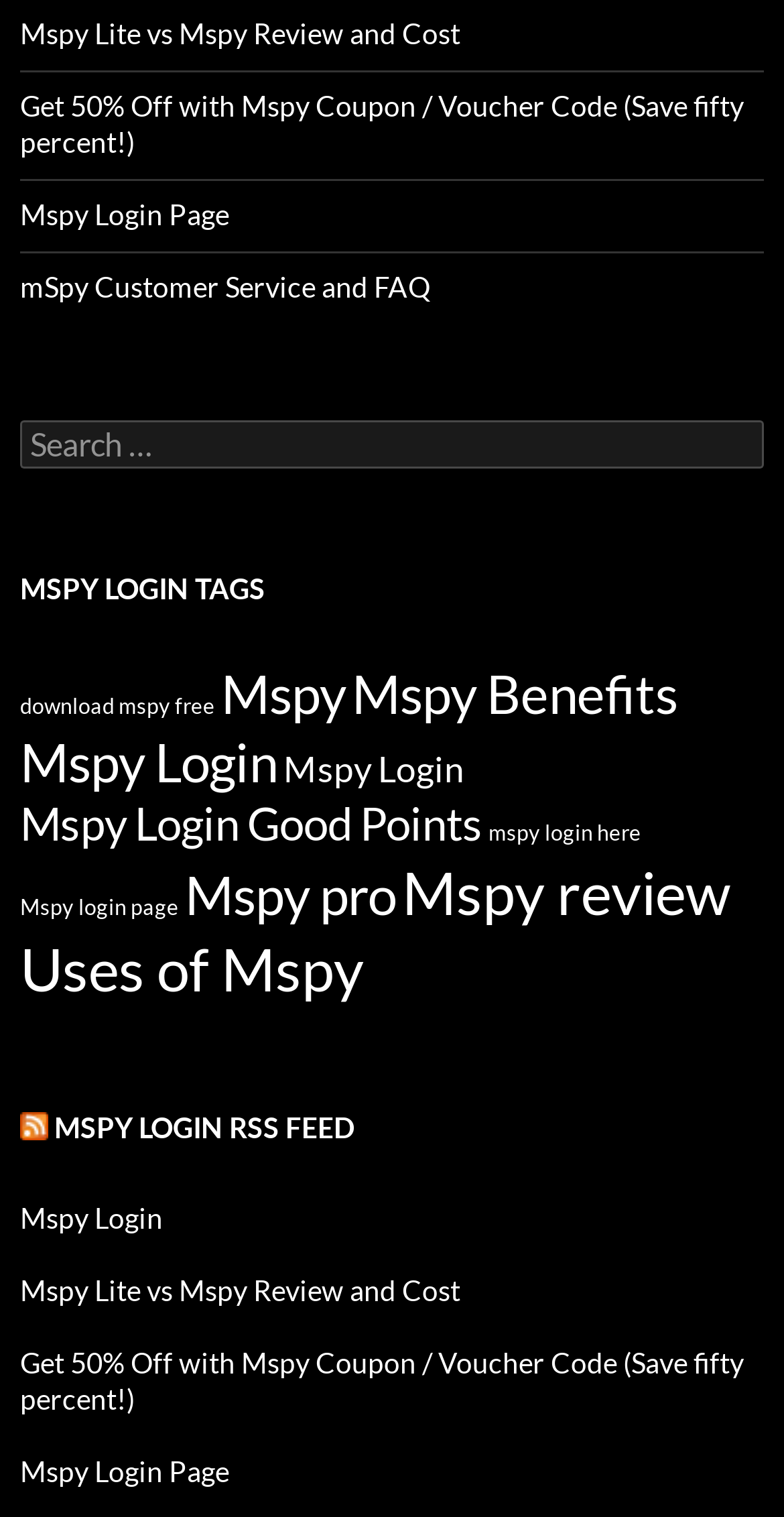Determine the bounding box for the described HTML element: "Mspy Login RSS Feed". Ensure the coordinates are four float numbers between 0 and 1 in the format [left, top, right, bottom].

[0.069, 0.731, 0.451, 0.754]